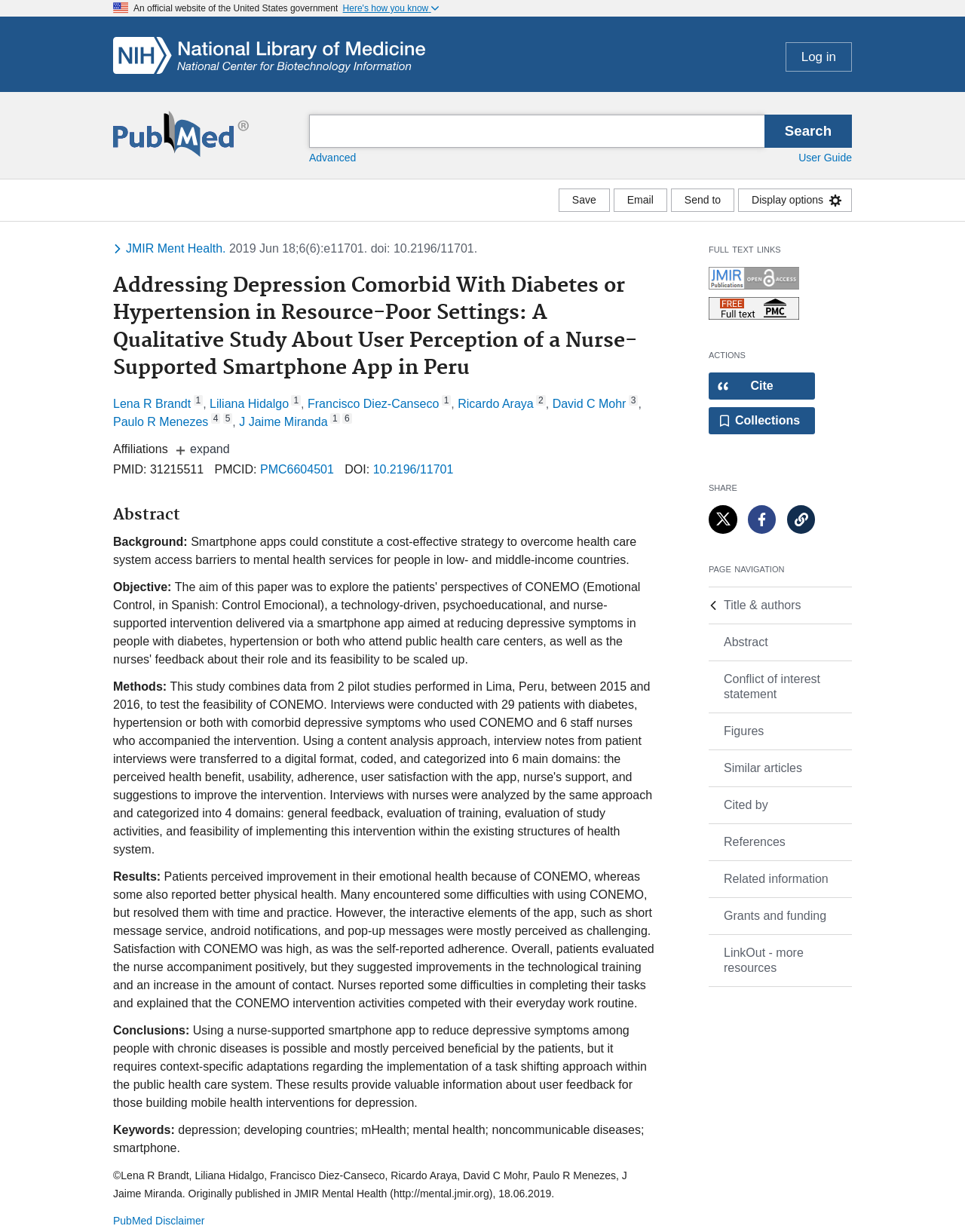Locate and extract the headline of this webpage.

Addressing Depression Comorbid With Diabetes or Hypertension in Resource-Poor Settings: A Qualitative Study About User Perception of a Nurse-Supported Smartphone App in Peru